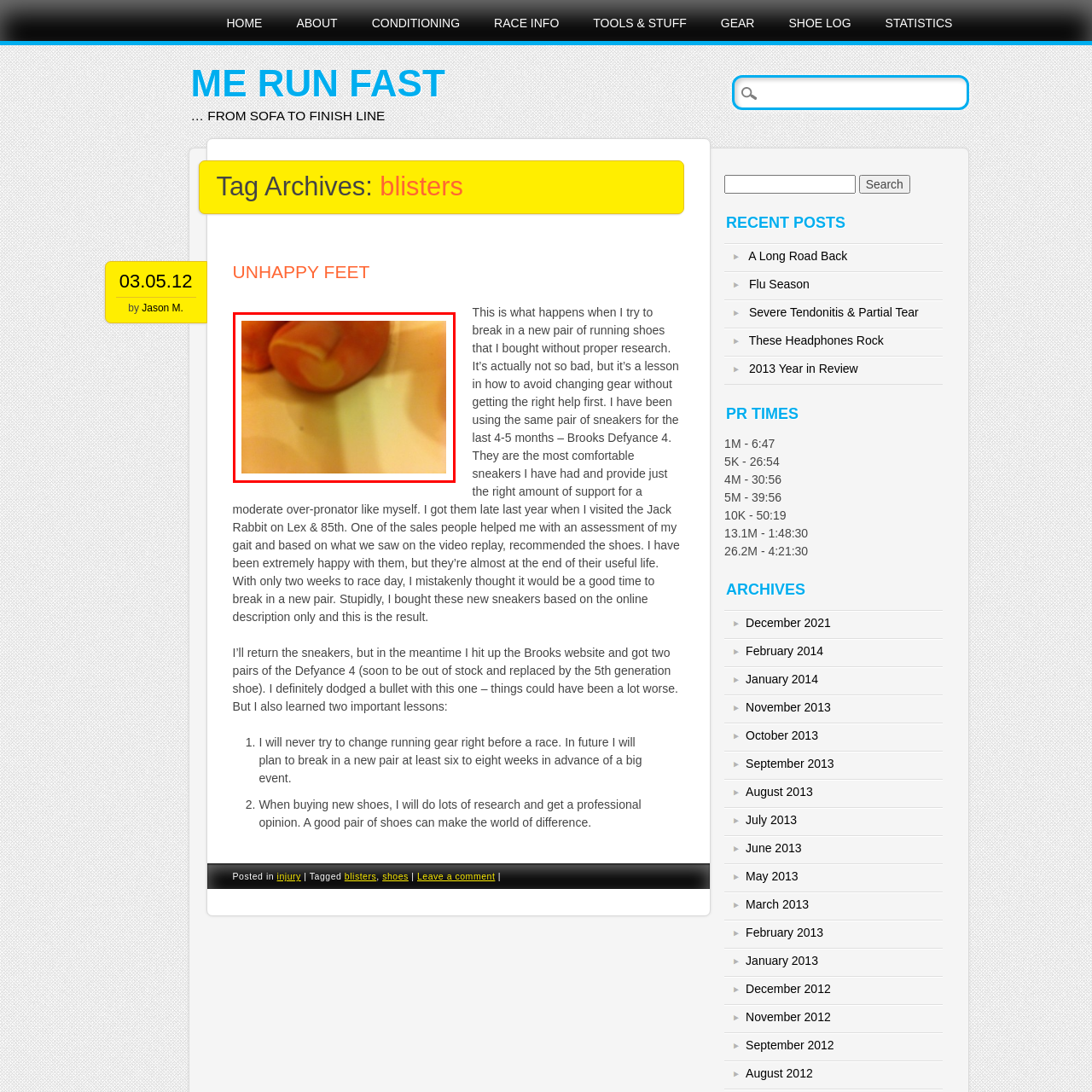What is the likely cause of the toe's discoloration? Focus on the image highlighted by the red bounding box and respond with a single word or a brief phrase.

Blisters or nail trauma